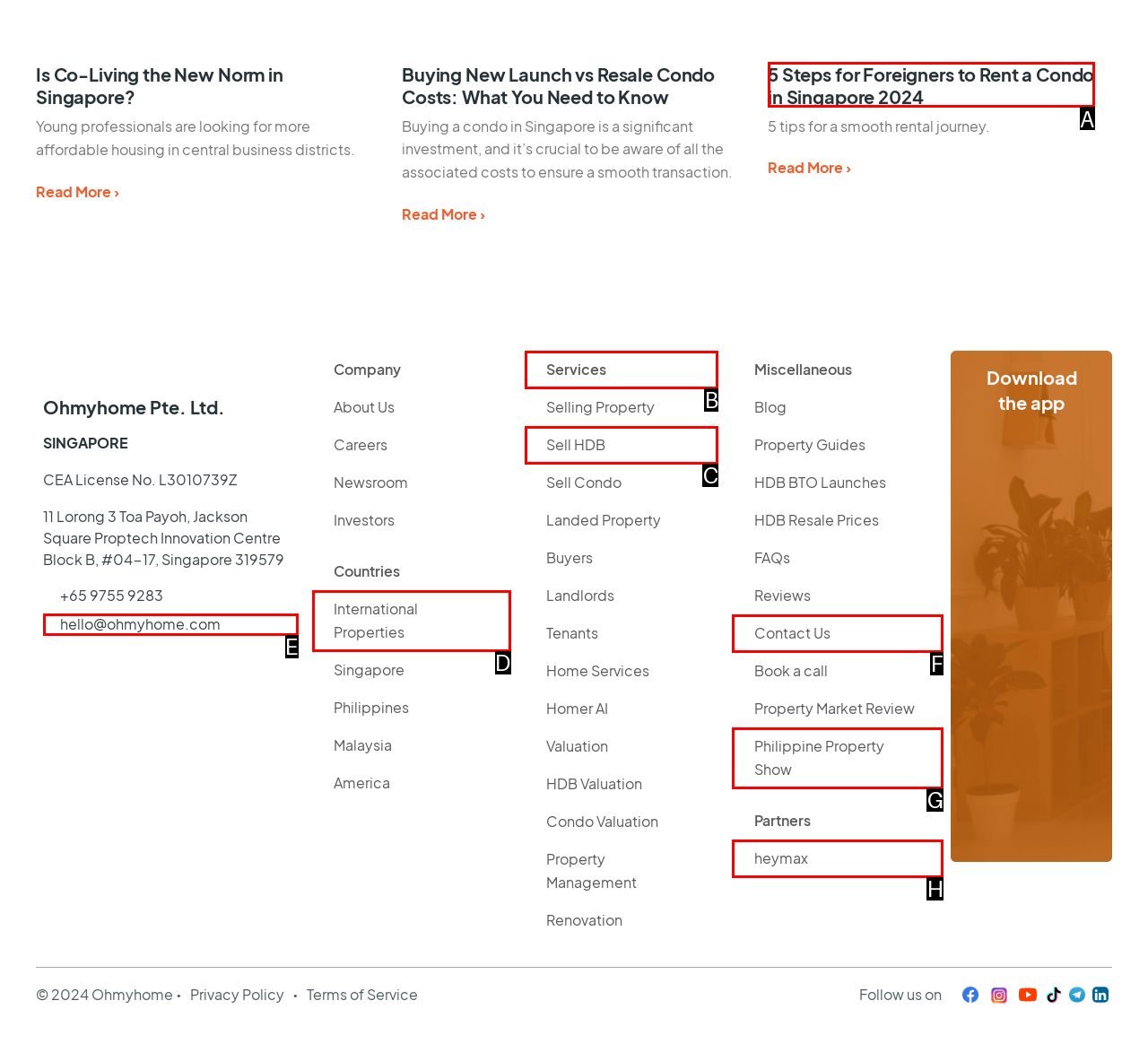Determine the HTML element that aligns with the description: International Properties
Answer by stating the letter of the appropriate option from the available choices.

D